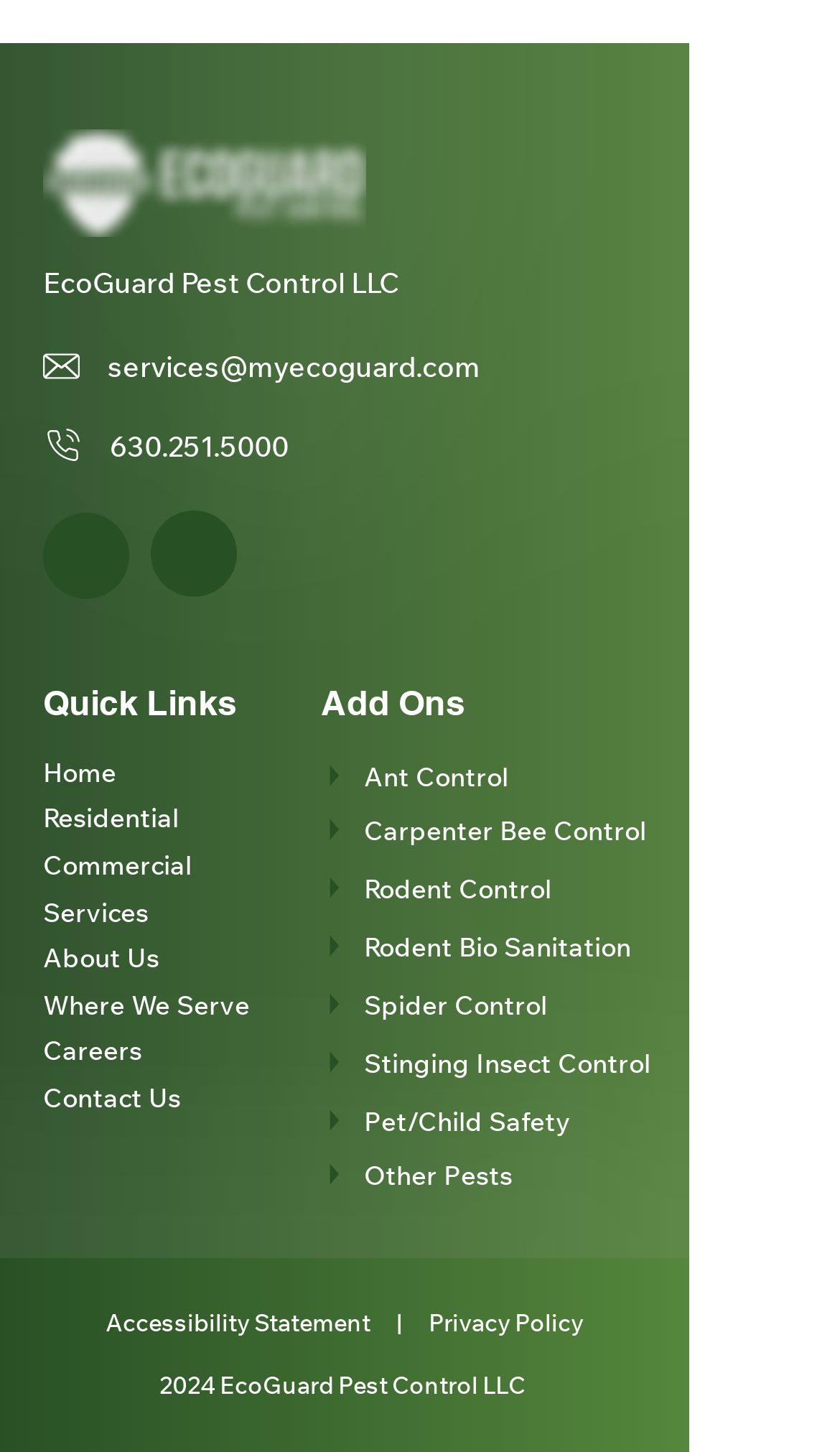Determine the bounding box coordinates for the UI element with the following description: "630.251.5000". The coordinates should be four float numbers between 0 and 1, represented as [left, top, right, bottom].

[0.131, 0.296, 0.344, 0.32]